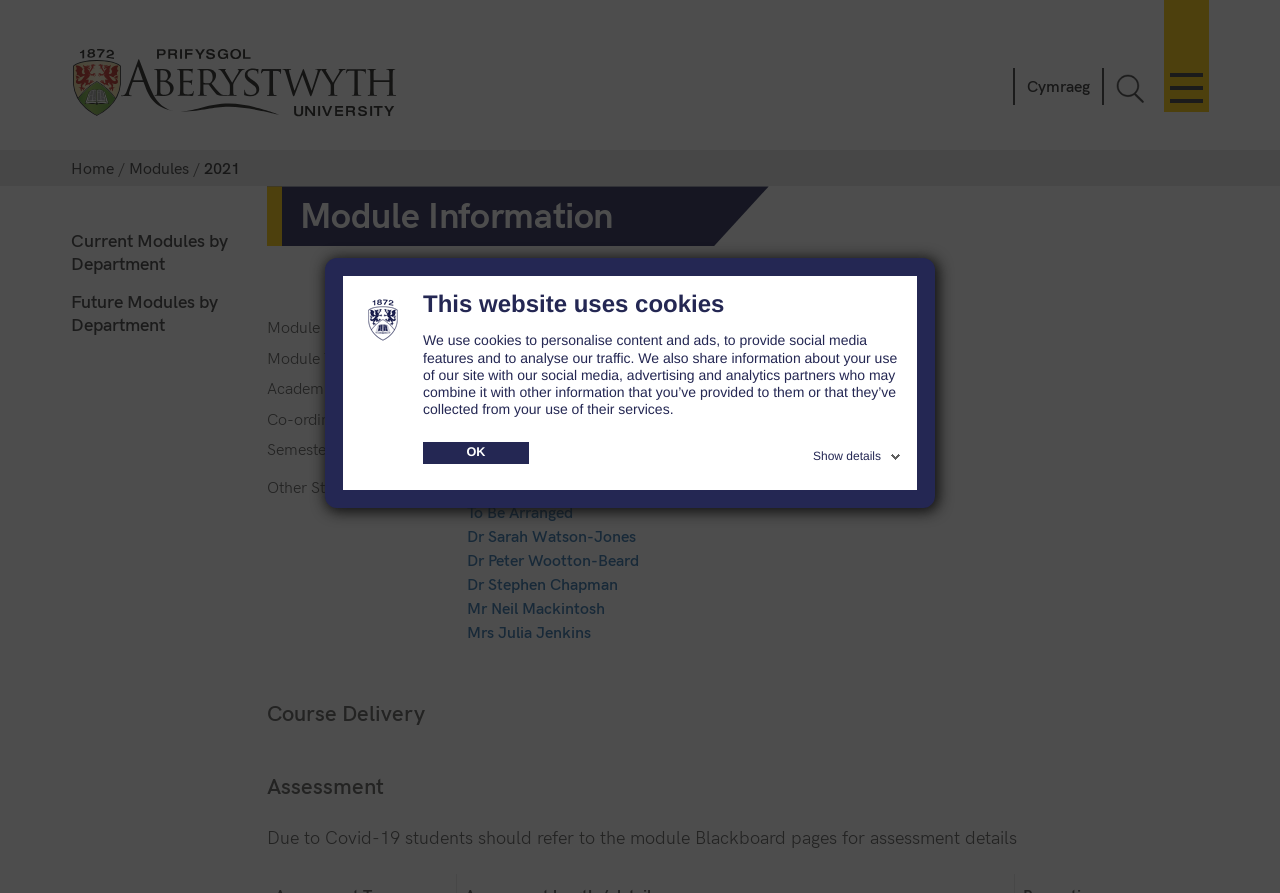What is the module title?
Please provide a detailed and comprehensive answer to the question.

I found the module title by looking at the 'Module Information' section, where it is listed as 'Controlled Environment Agriculture'.